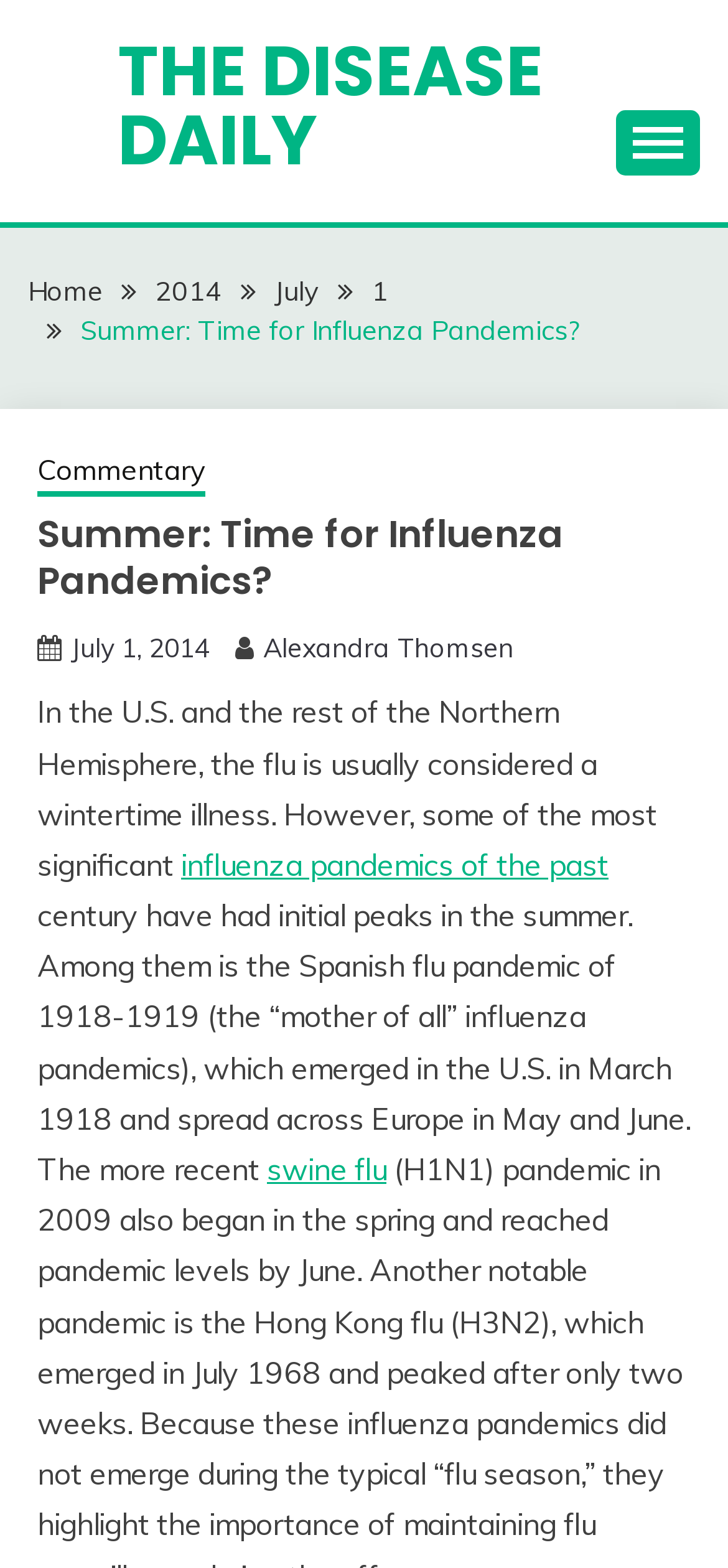What is the title of the article?
Based on the image content, provide your answer in one word or a short phrase.

Summer: Time for Influenza Pandemics?